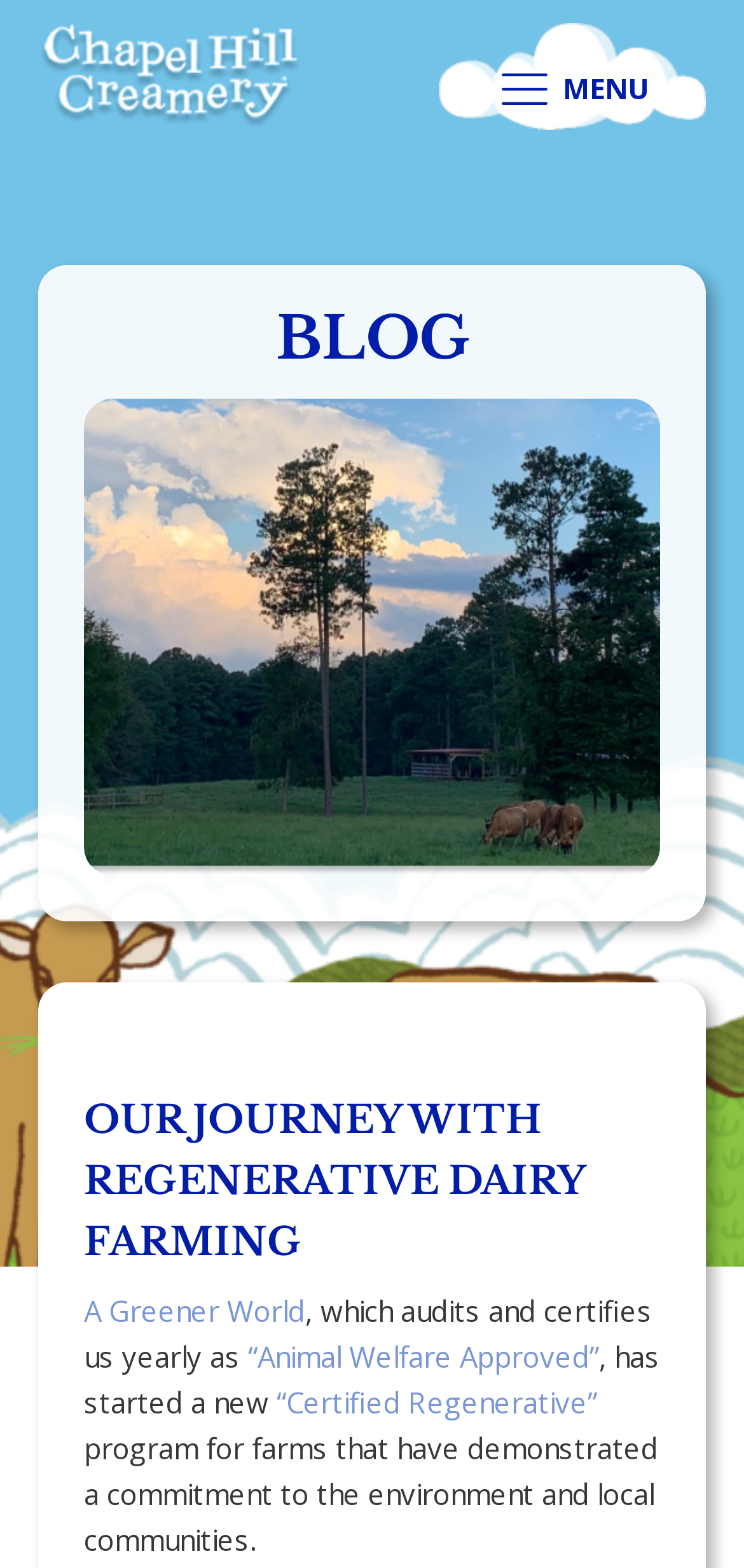Based on the image, provide a detailed response to the question:
What is the new program started by 'A Greener World'?

I found the answer by reading the text that mentions 'A Greener World' has started a new program, and then I saw the link '“Certified Regenerative”' which is the name of the program.